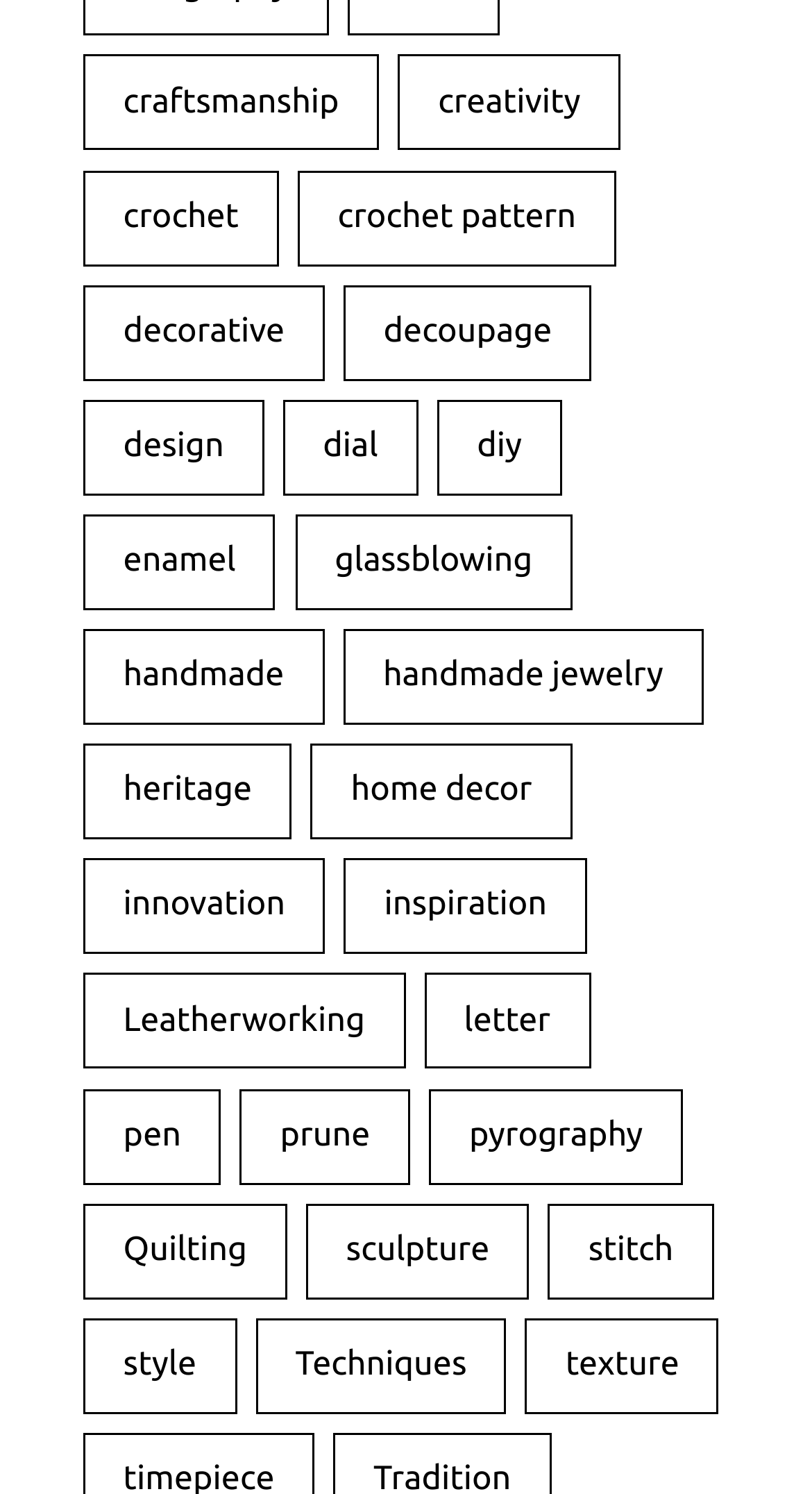Using the webpage screenshot, locate the HTML element that fits the following description and provide its bounding box: "crochet pattern".

[0.367, 0.114, 0.759, 0.178]